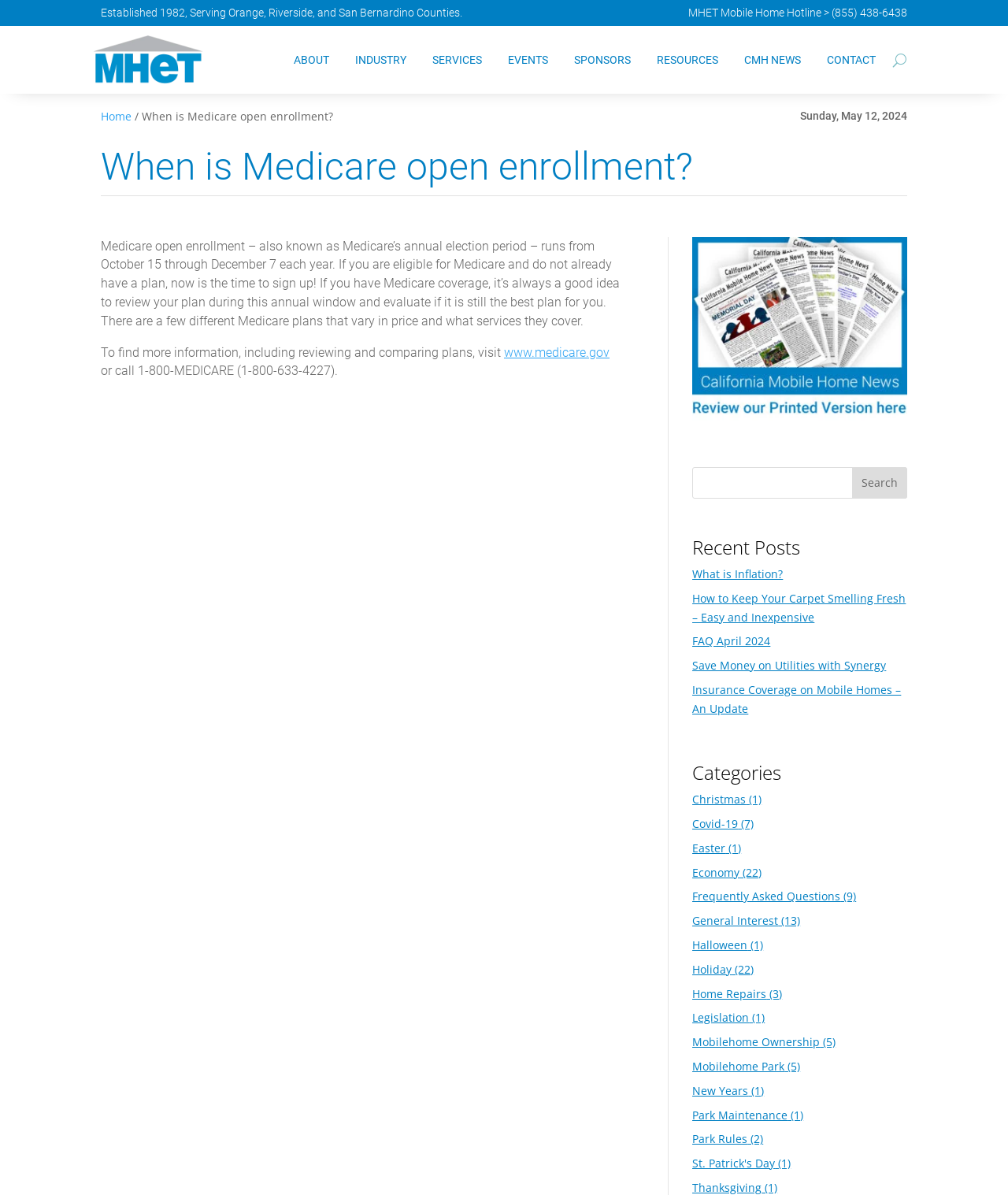Please identify the coordinates of the bounding box that should be clicked to fulfill this instruction: "Call 1-800-MEDICARE".

[0.1, 0.304, 0.335, 0.317]